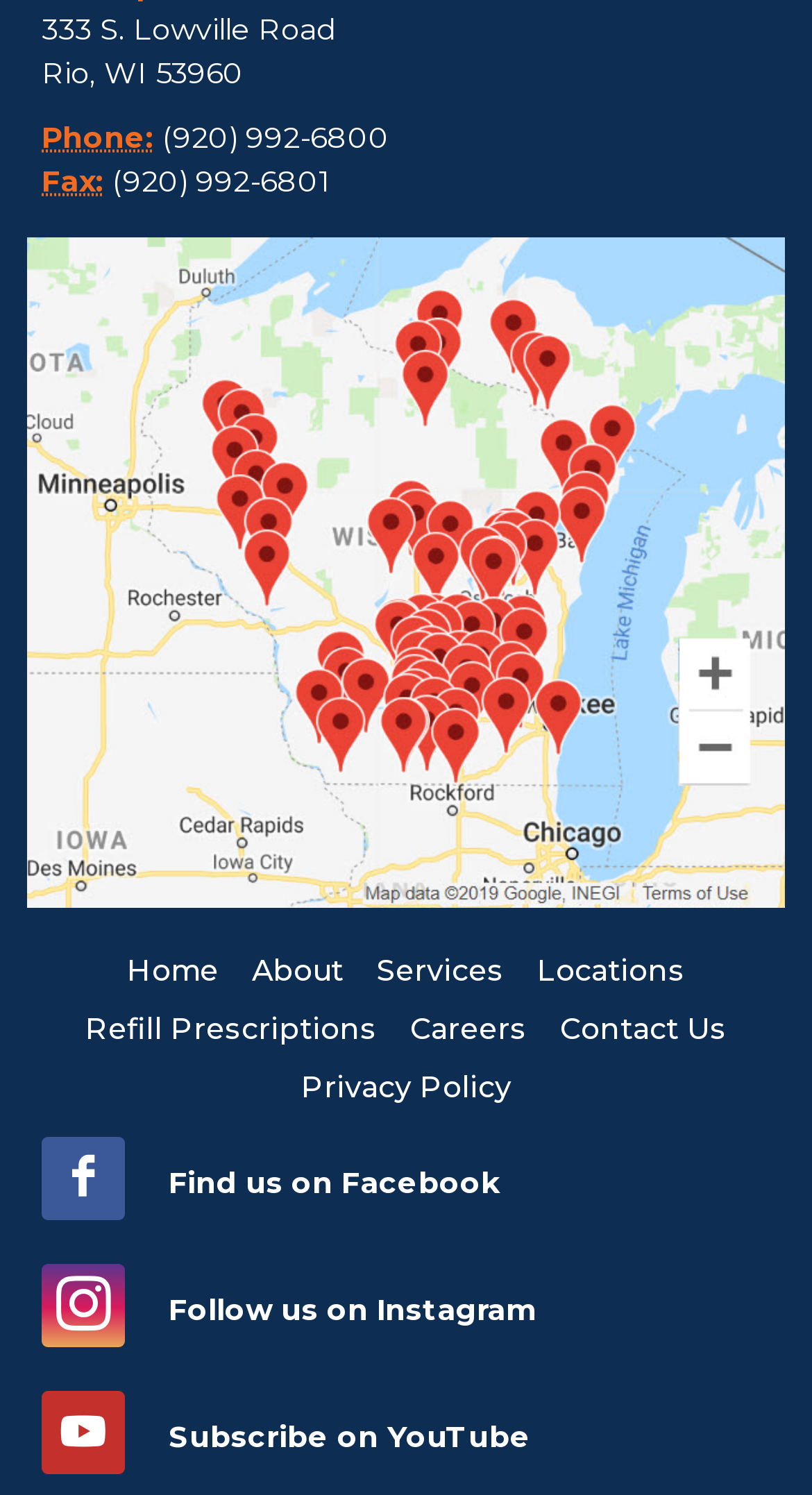Pinpoint the bounding box coordinates of the element to be clicked to execute the instruction: "Contact us".

[0.69, 0.674, 0.895, 0.703]